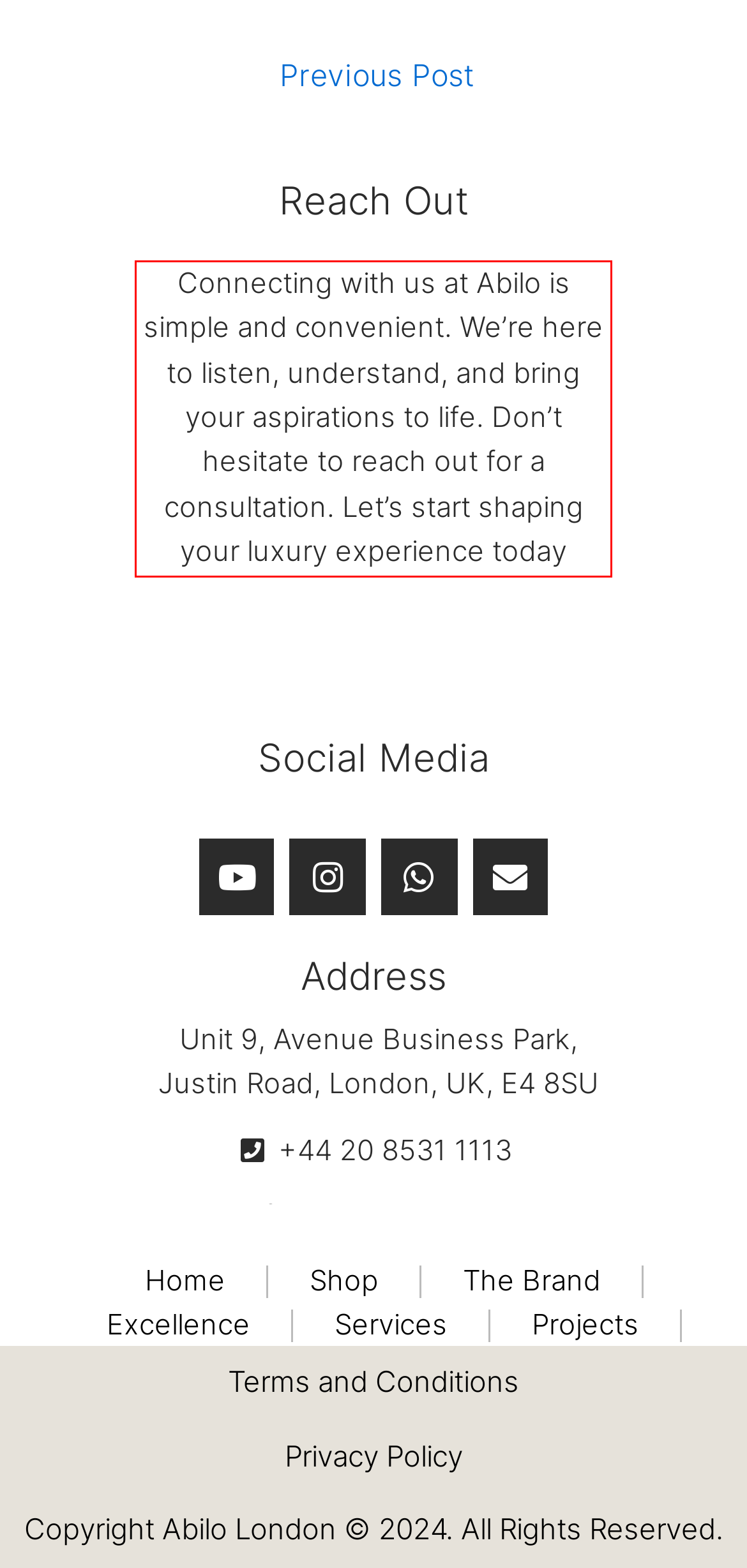Given the screenshot of a webpage, identify the red rectangle bounding box and recognize the text content inside it, generating the extracted text.

Connecting with us at Abilo is simple and convenient. We’re here to listen, understand, and bring your aspirations to life. Don’t hesitate to reach out for a consultation. Let’s start shaping your luxury experience today